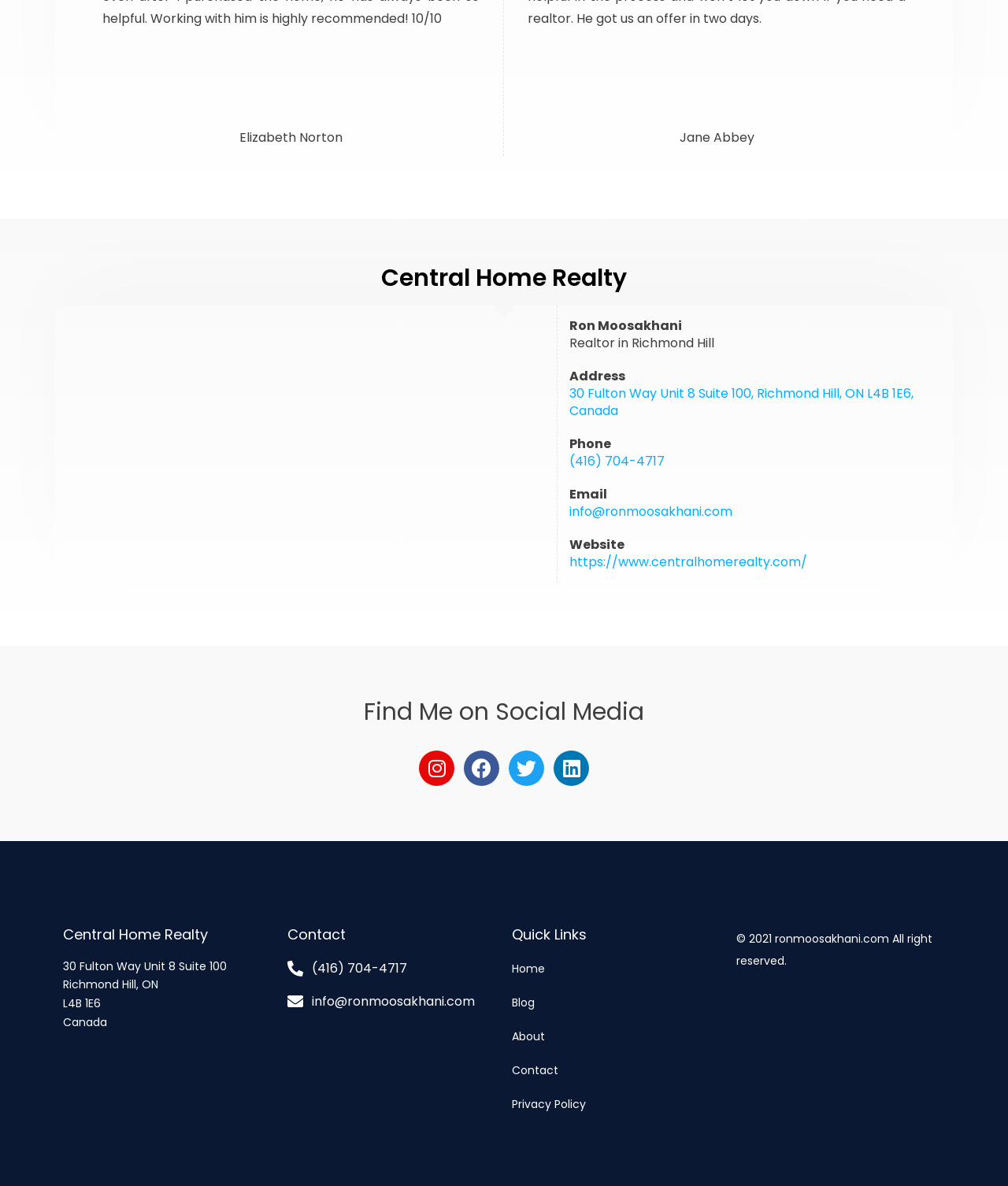Answer the question below with a single word or a brief phrase: 
What is the name of the realtor?

Ron Moosakhani